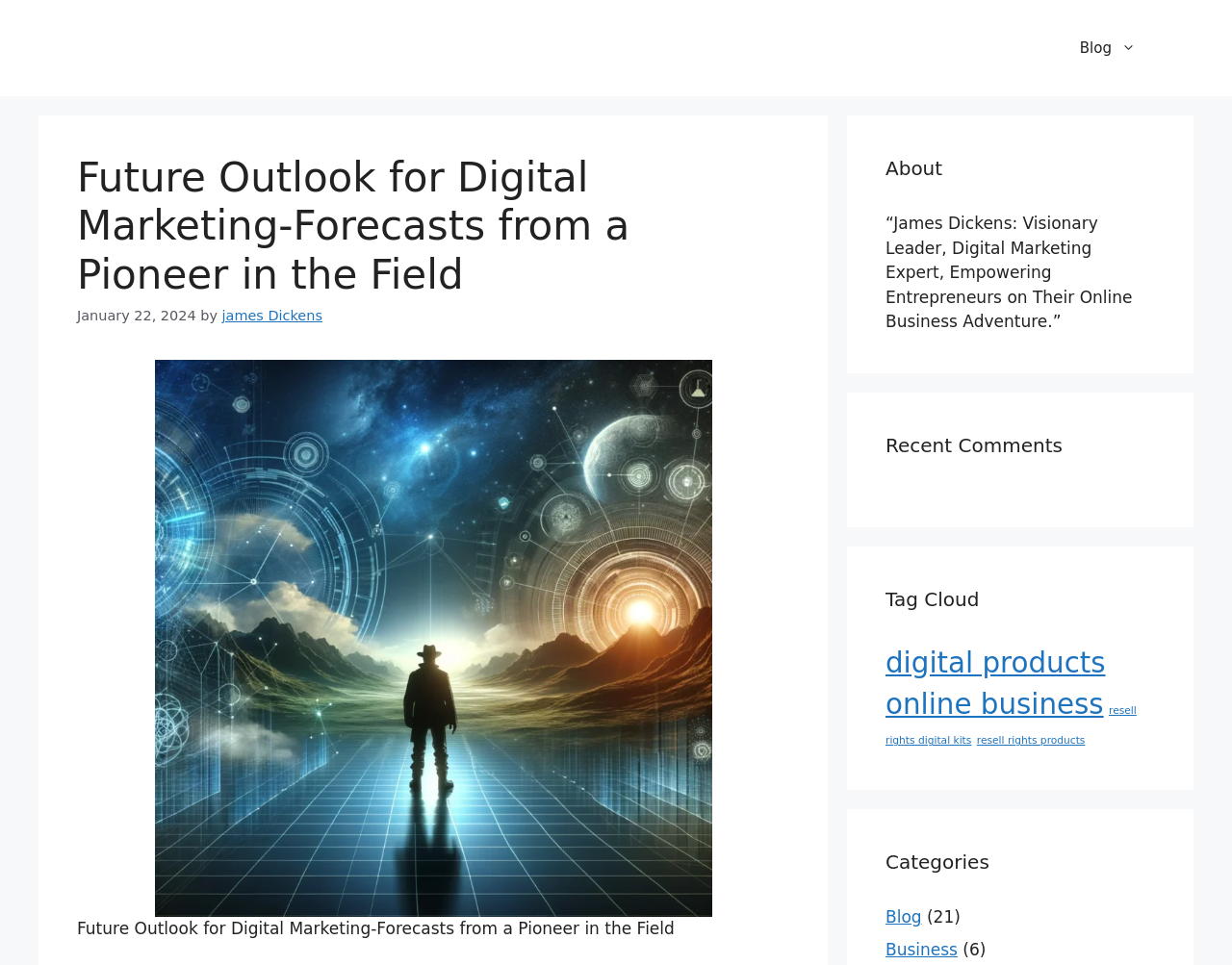Given the description "james Dickens", provide the bounding box coordinates of the corresponding UI element.

[0.18, 0.319, 0.262, 0.335]